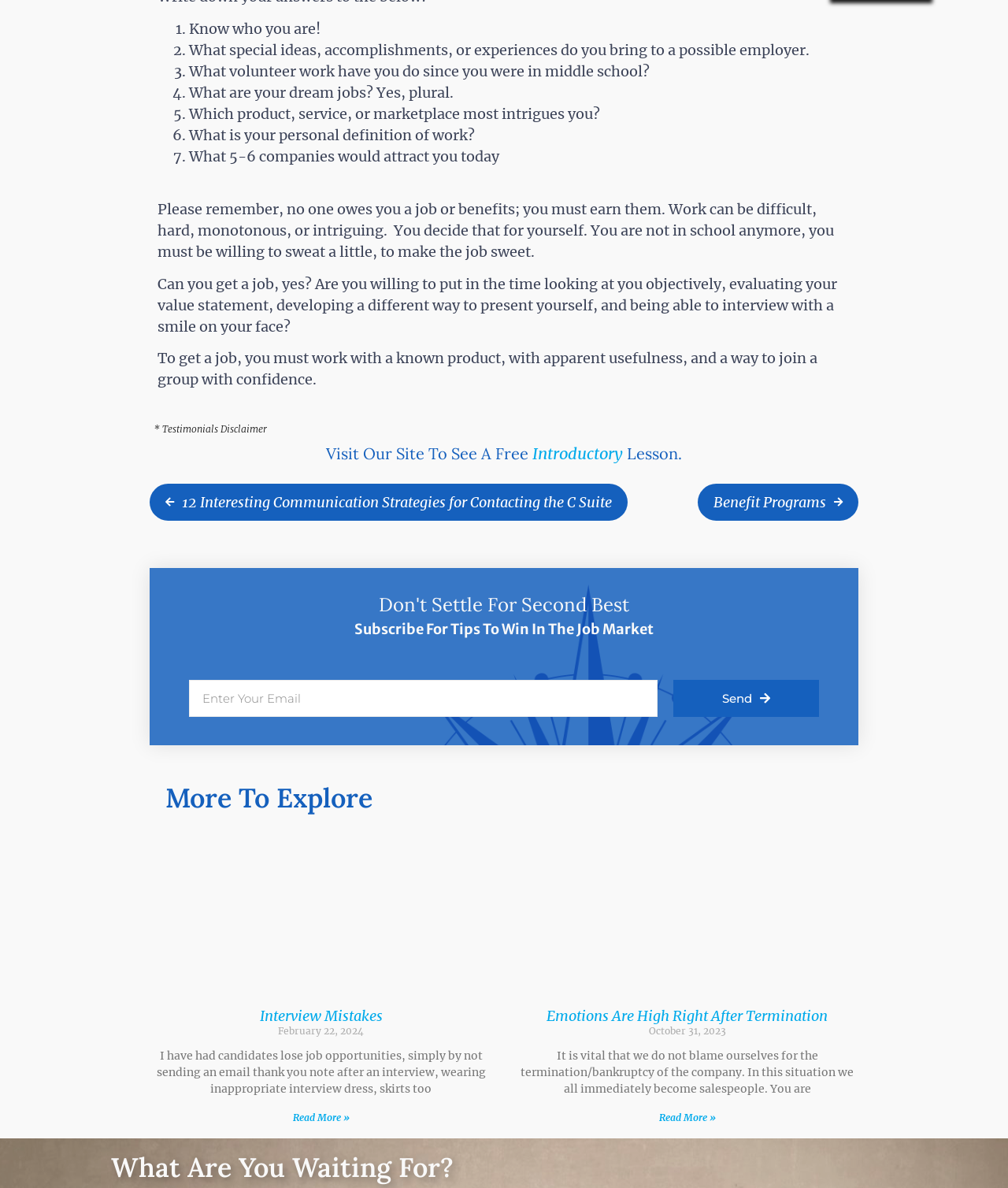Determine the bounding box coordinates of the target area to click to execute the following instruction: "Subscribe with email."

[0.188, 0.572, 0.652, 0.604]